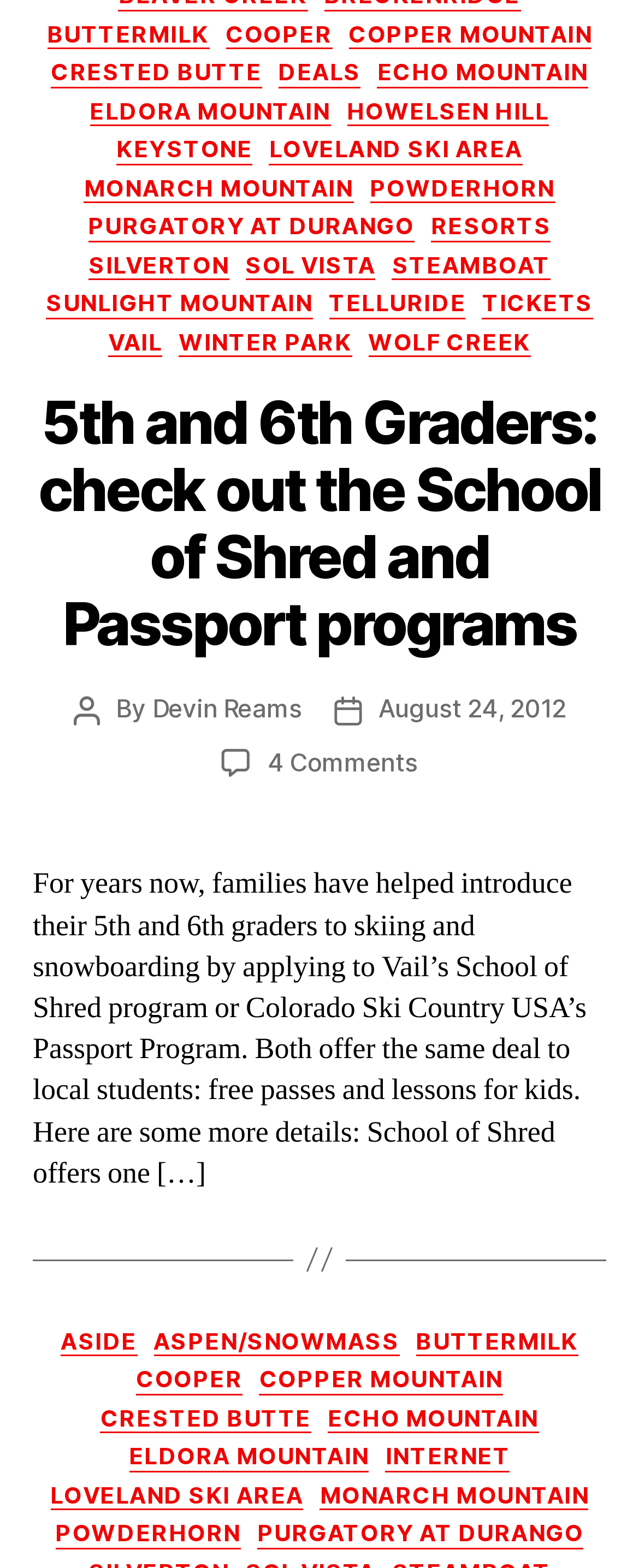Extract the bounding box coordinates of the UI element described: "Crested Butte". Provide the coordinates in the format [left, top, right, bottom] with values ranging from 0 to 1.

[0.157, 0.895, 0.487, 0.914]